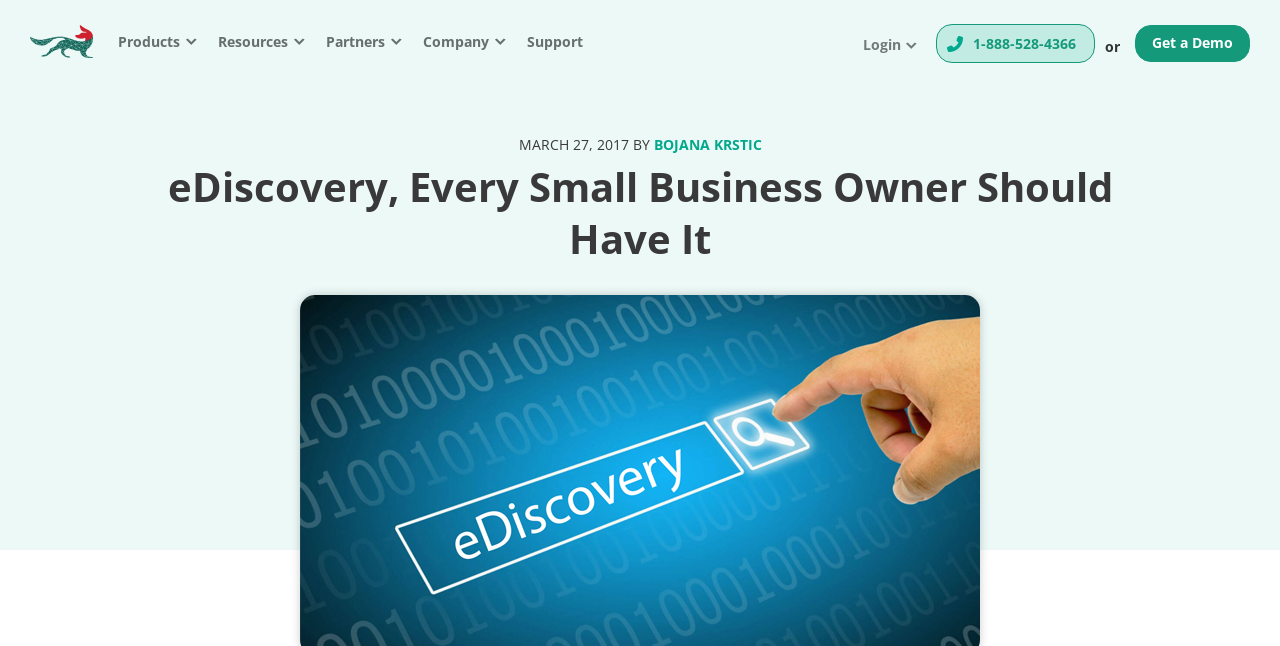Please mark the clickable region by giving the bounding box coordinates needed to complete this instruction: "Call 1-888-528-4366".

[0.731, 0.037, 0.855, 0.098]